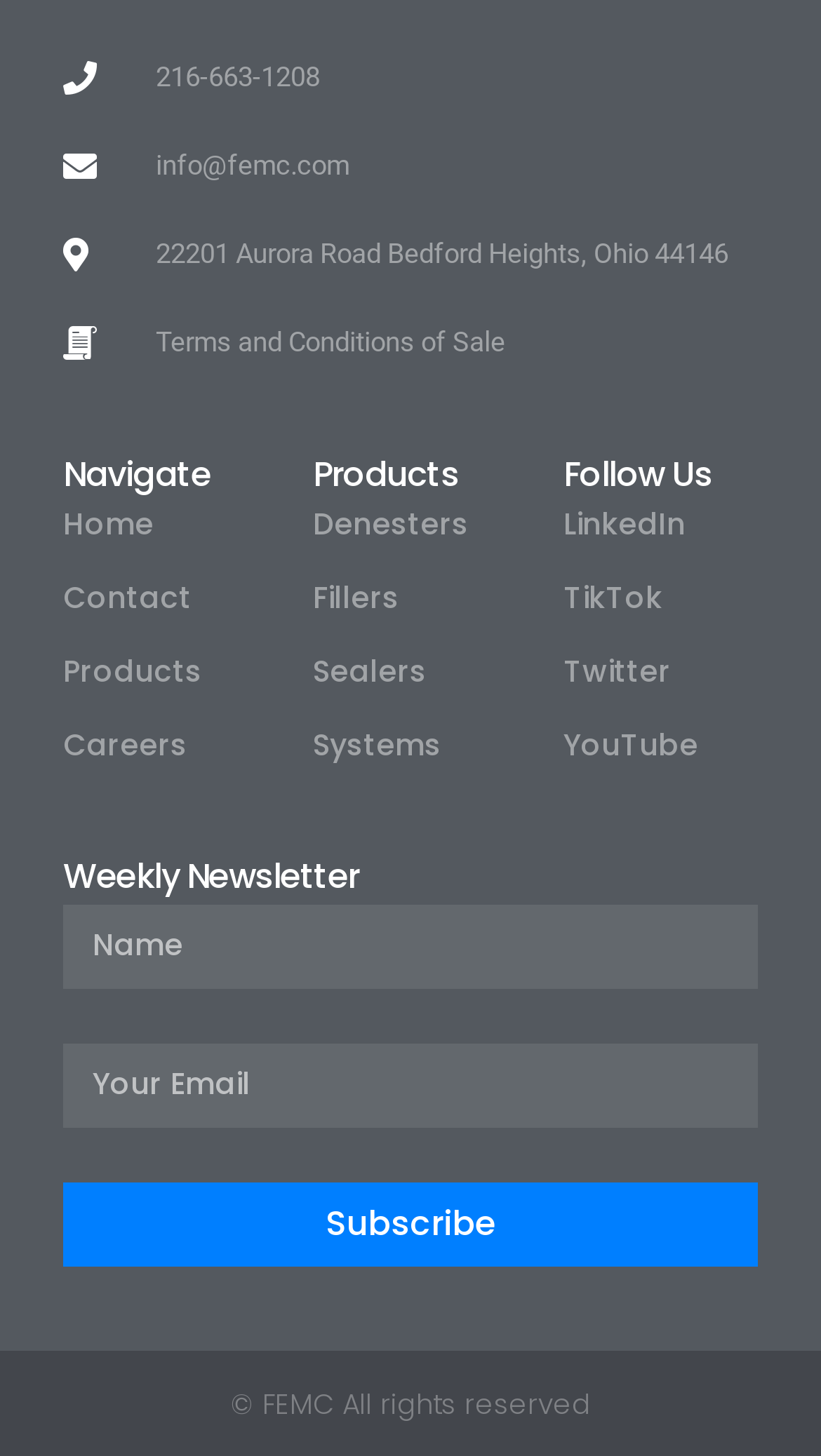Identify the bounding box coordinates of the clickable region necessary to fulfill the following instruction: "View the company address". The bounding box coordinates should be four float numbers between 0 and 1, i.e., [left, top, right, bottom].

[0.077, 0.153, 0.923, 0.197]